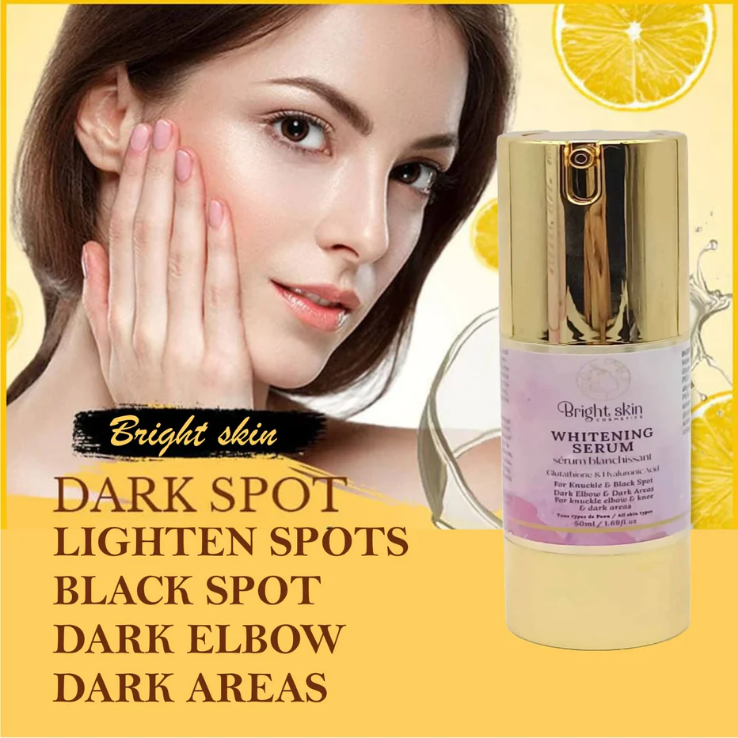Break down the image into a detailed narrative.

The image features a beautifully presented product aimed at brightening the skin, specifically designed to address dark spots. A model with radiant skin is shown gently touching her face, highlighting the appeal of clear, bright skin. To her side is a sleek bottle of "Bright Skin Whitening Serum," prominently labeled and elegantly packaged, featuring a gold cap and a light purple body. The background is vibrant with lemon slices, symbolizing freshness and vitality, reinforcing the serum’s promise to lighten dark spots, elbows, and other areas on the skin. The bold text overlay includes phrases such as "Bright skin," "Dark spot," "Lighten spots," "Black spot," and "Dark elbow," directly addressing the serum’s benefits and appealing to those seeking skincare solutions. Overall, the image conveys an inviting and effective message about achieving a more luminous complexion through this product.